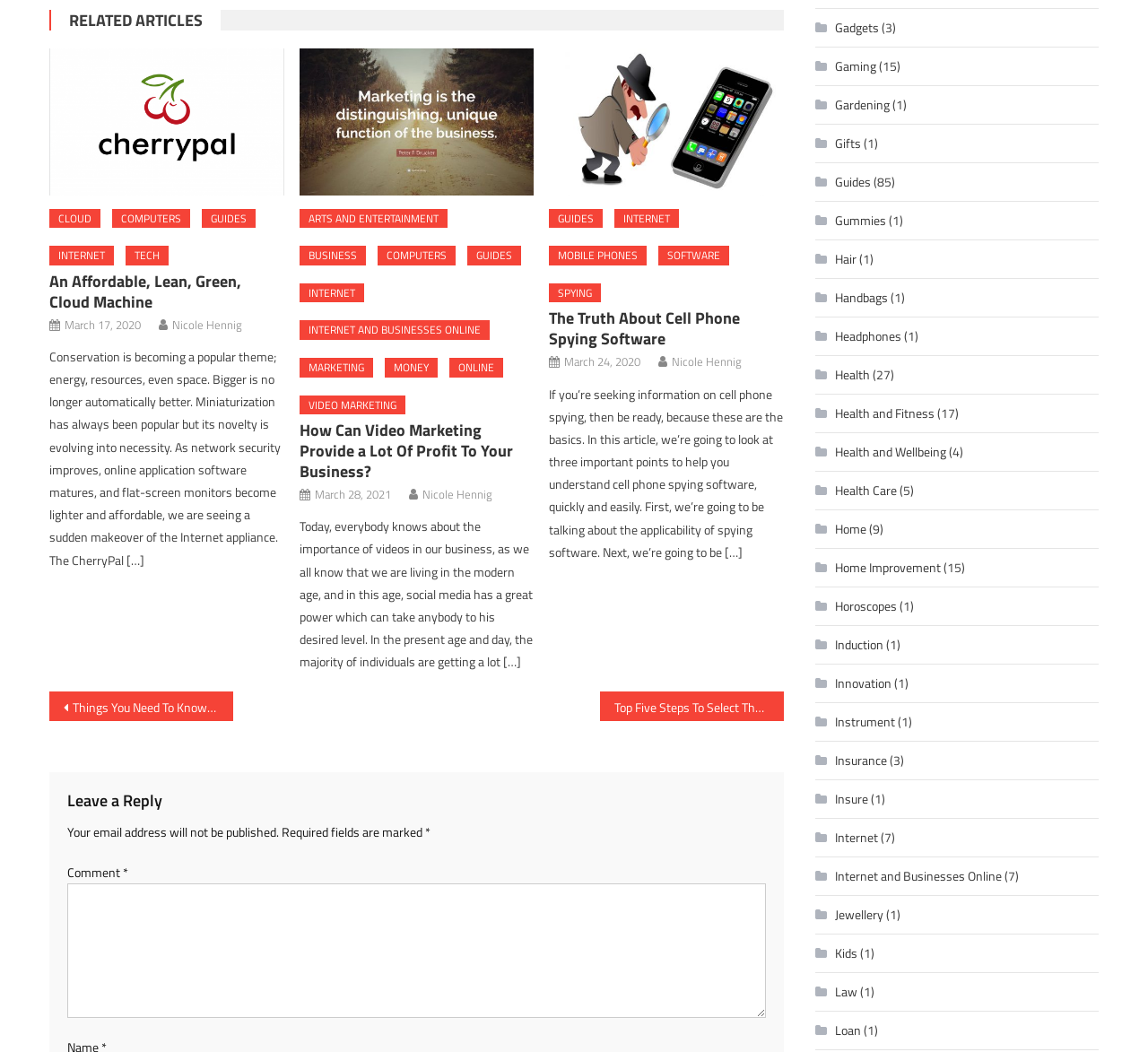Please predict the bounding box coordinates of the element's region where a click is necessary to complete the following instruction: "View 'The Truth About Cell Phone Spying Software'". The coordinates should be represented by four float numbers between 0 and 1, i.e., [left, top, right, bottom].

[0.478, 0.046, 0.683, 0.185]